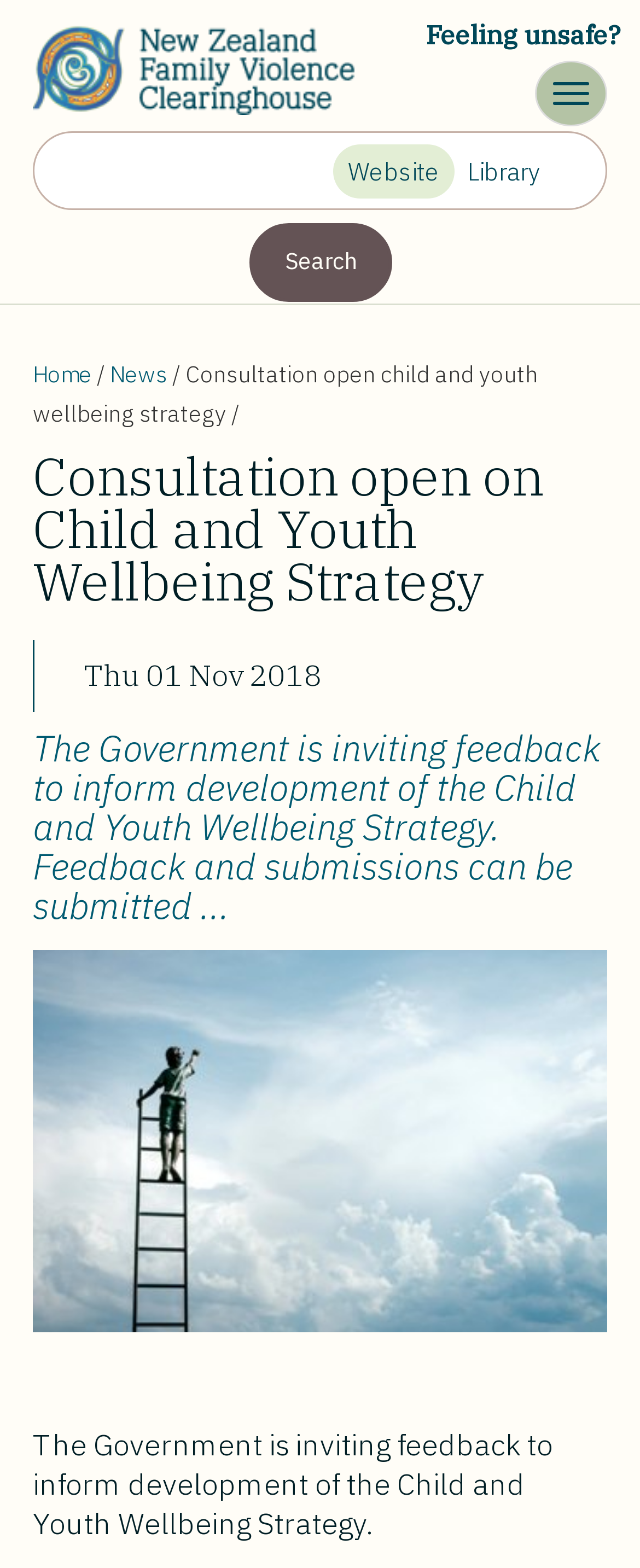Given the description: "Toggle navigation", determine the bounding box coordinates of the UI element. The coordinates should be formatted as four float numbers between 0 and 1, [left, top, right, bottom].

[0.836, 0.039, 0.949, 0.081]